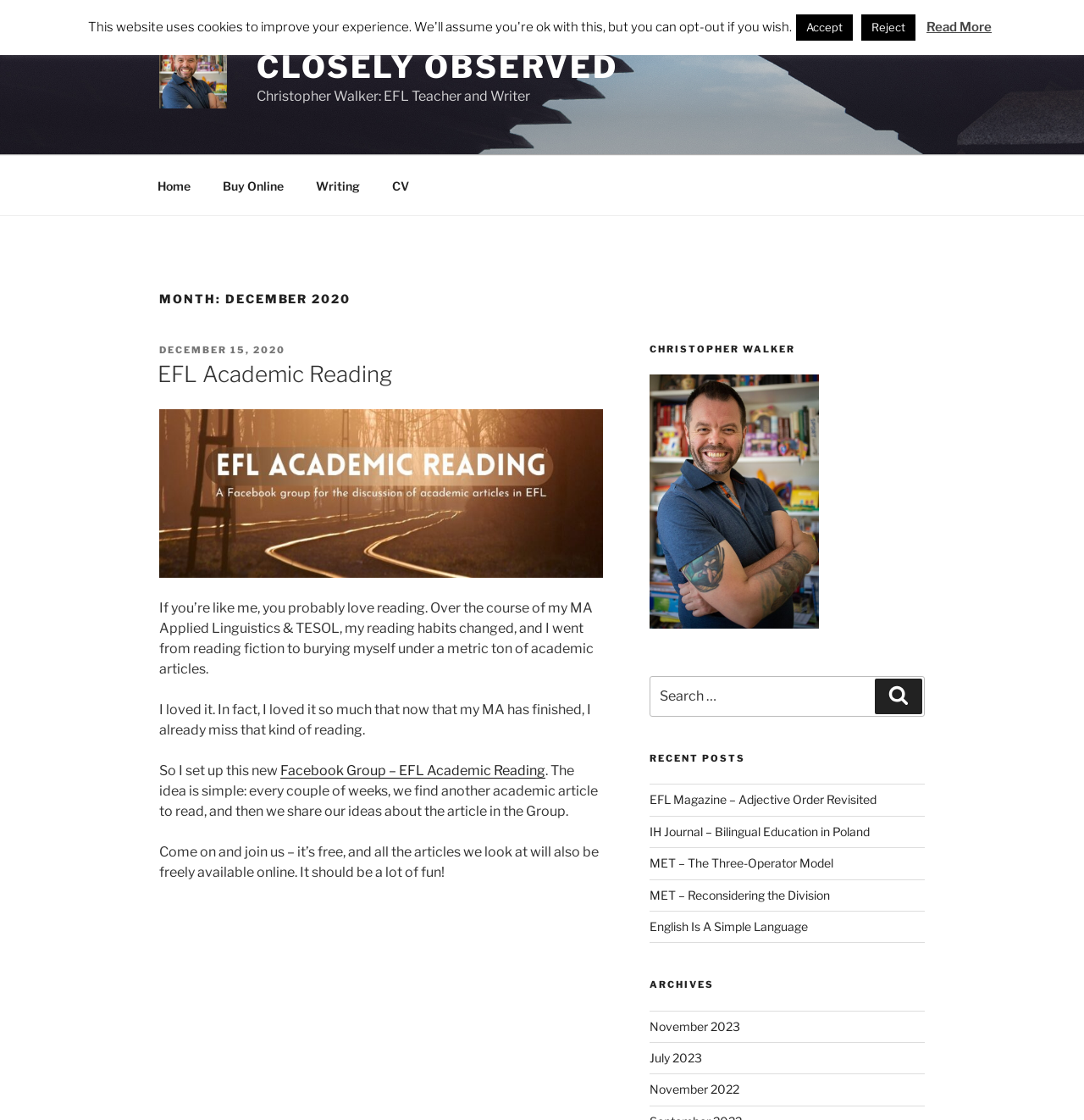Please locate the bounding box coordinates of the element that should be clicked to complete the given instruction: "View the 'Recent Posts'".

[0.599, 0.672, 0.853, 0.683]